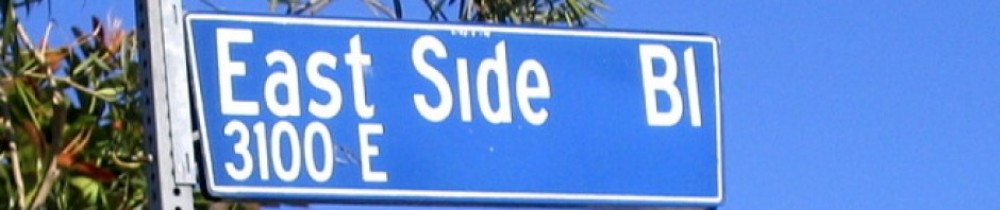Please analyze the image and provide a thorough answer to the question:
What is the location of the street sign?

The caption specifically states that the street sign is located in the Fairfax District, which is an area in Los Angeles known for its cultural eclecticism and dynamic street life.